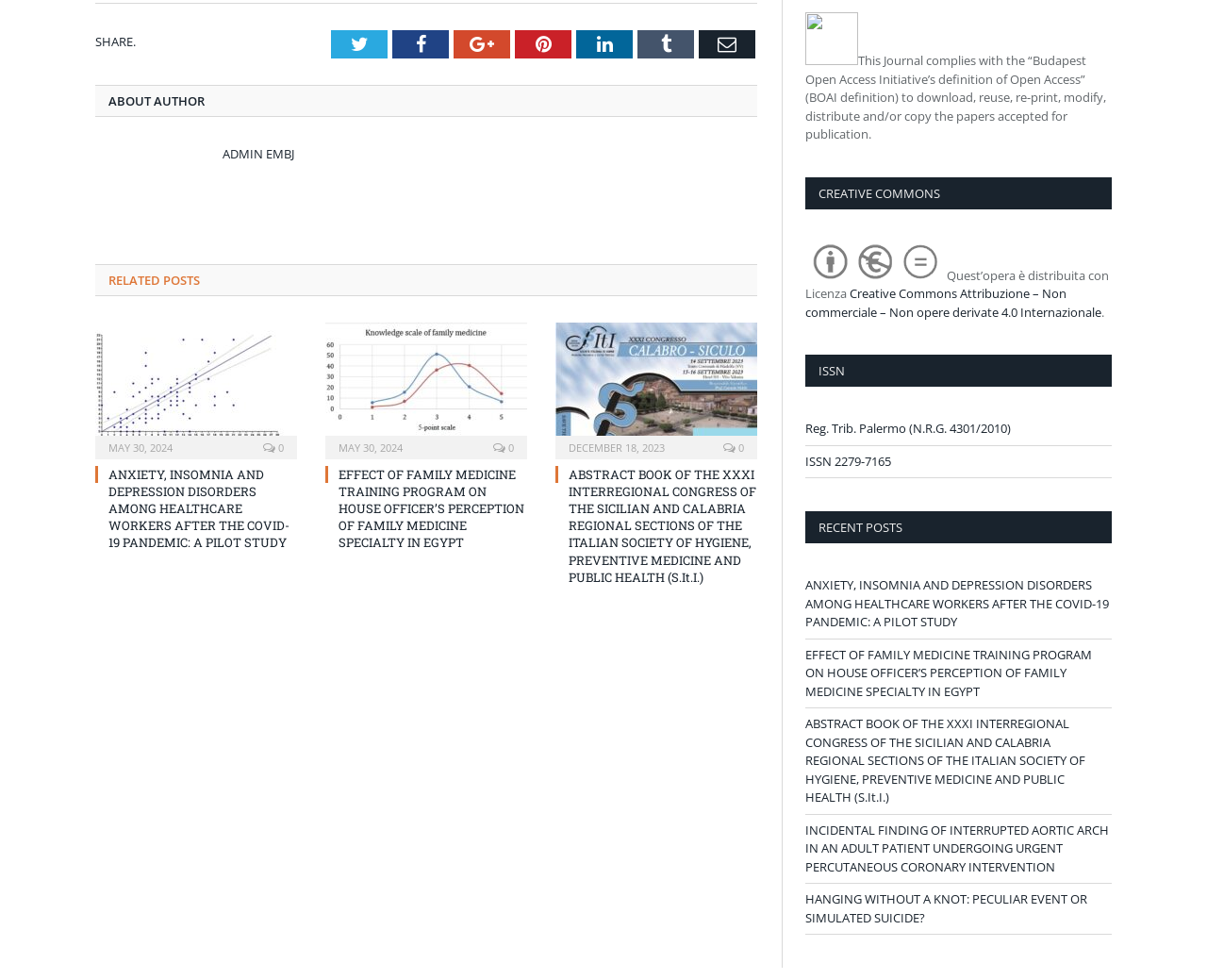Find the bounding box coordinates for the area that must be clicked to perform this action: "Click on the 'Contact' link".

None